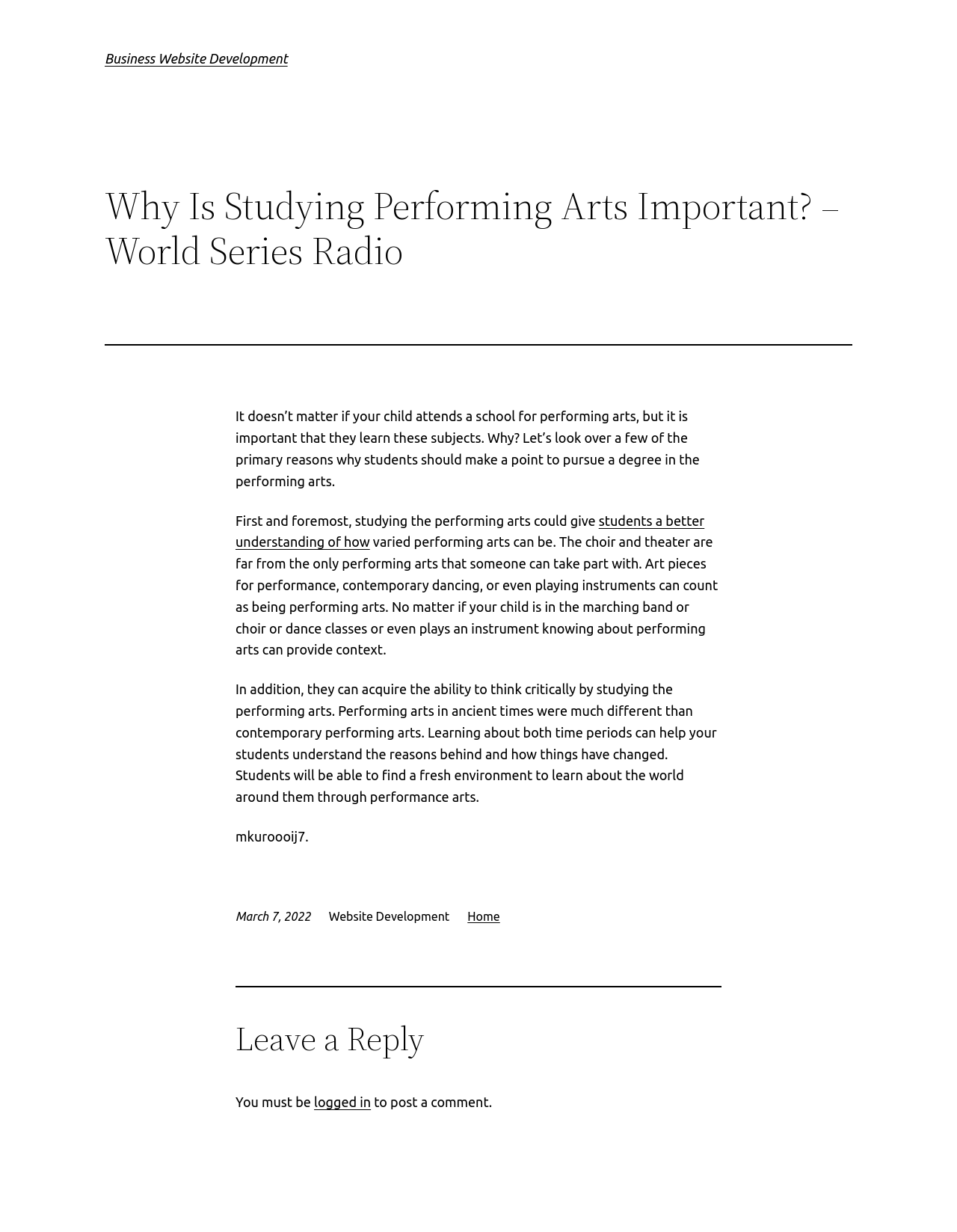Please provide a comprehensive answer to the question based on the screenshot: What is the context provided by knowing about performing arts?

According to the webpage, knowing about performing arts can provide context about the world around them, as students learn about different types of performing arts and their evolution over time.